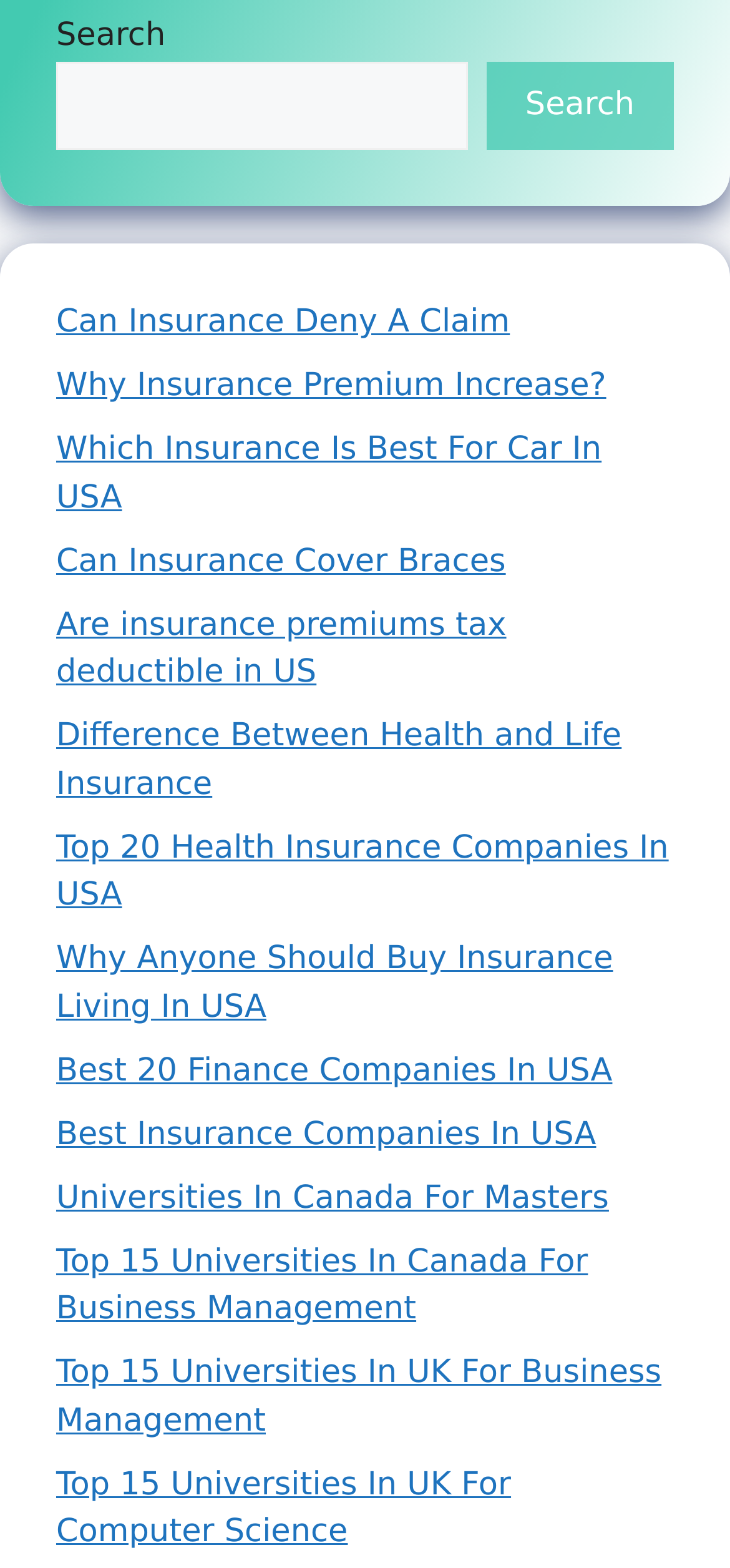What is the purpose of the search box?
Please provide a detailed answer to the question.

The search box is located at the top of the webpage, with a label 'Search' and a button next to it. This suggests that the search box is intended for users to input keywords or phrases to search for relevant information on the webpage.